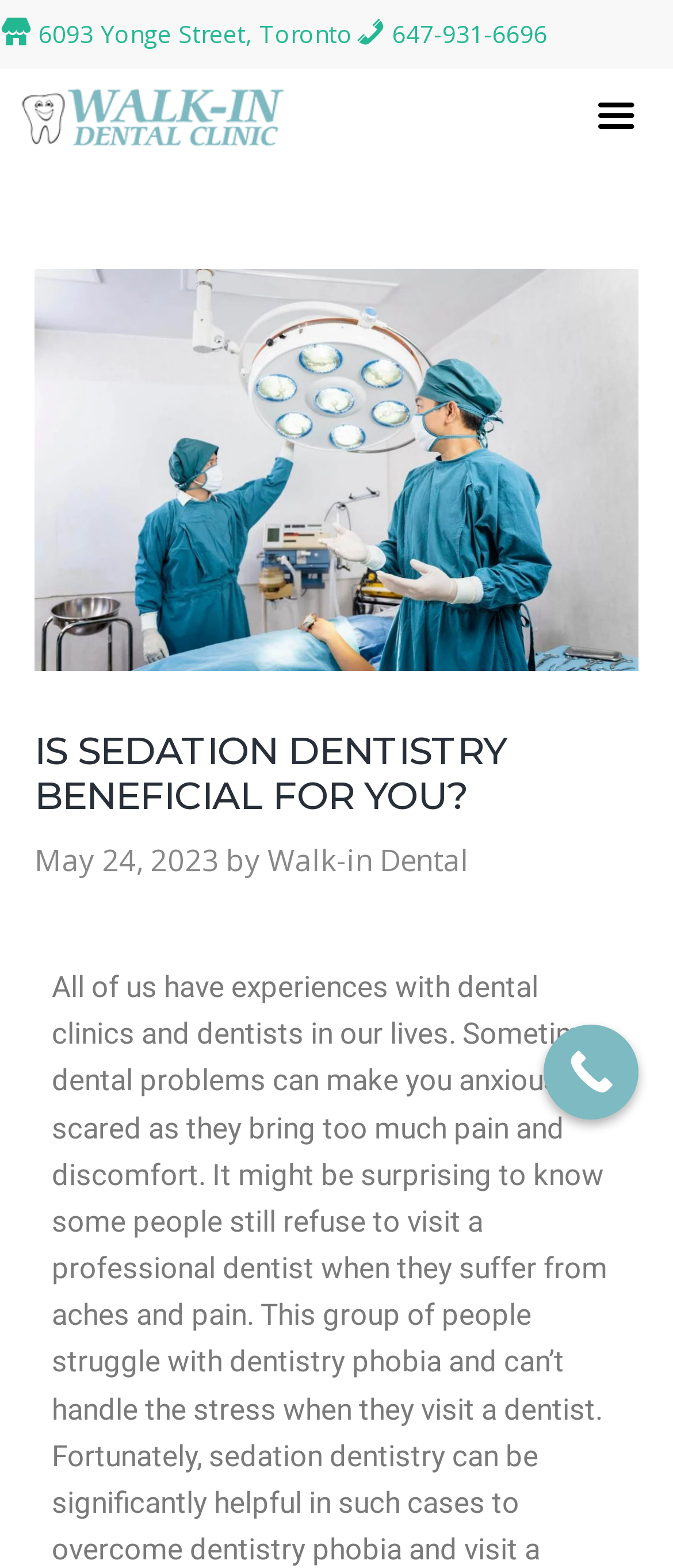Find the bounding box coordinates of the UI element according to this description: "Walk-in Dental".

[0.397, 0.536, 0.697, 0.561]